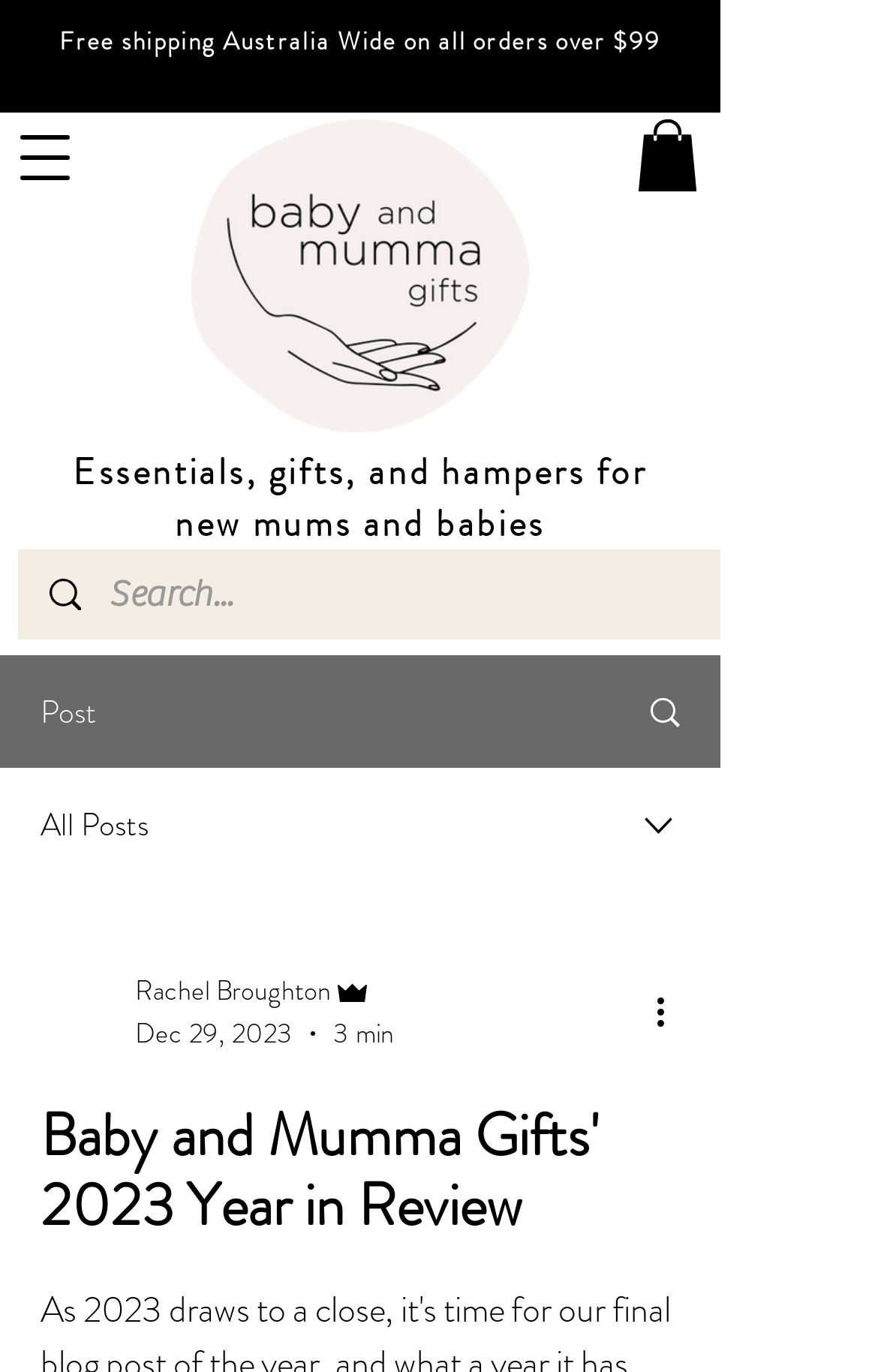Provide a single word or phrase answer to the question: 
What is the theme of the website?

Baby and Mumma Gifts